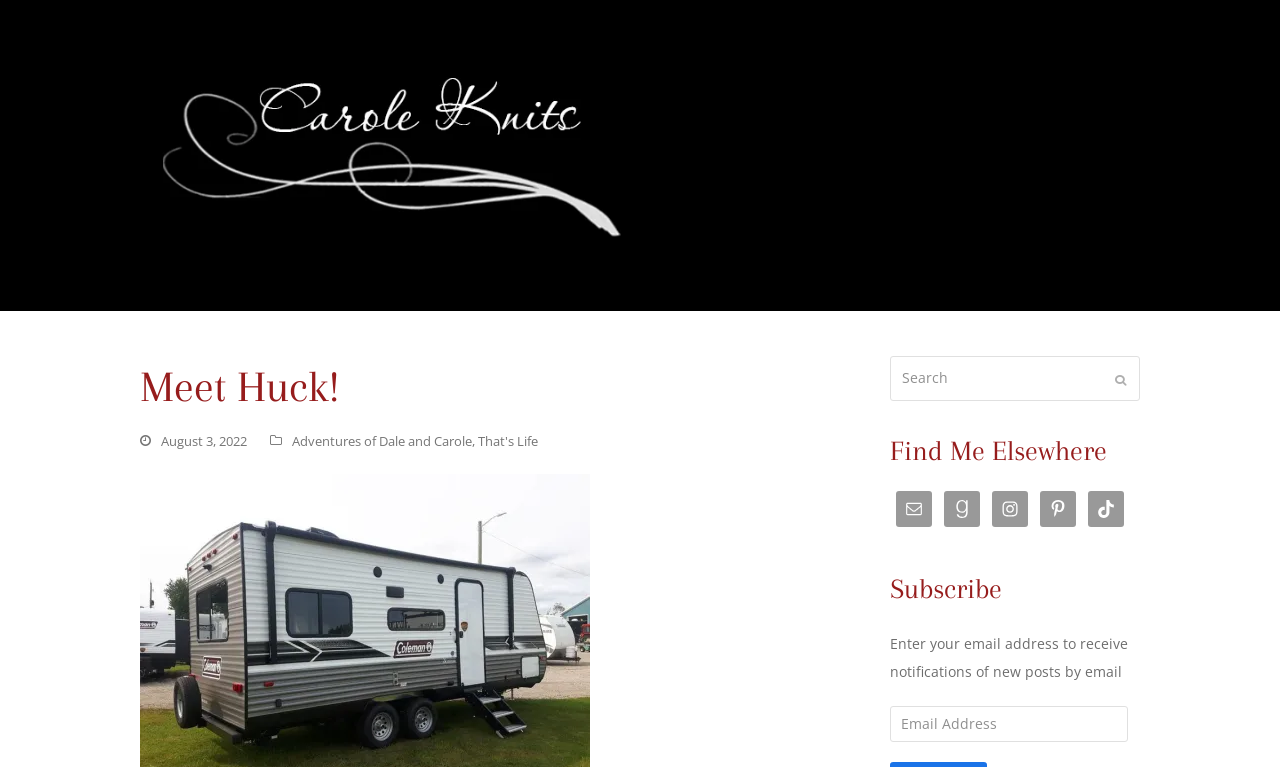How many social media links are available?
Offer a detailed and exhaustive answer to the question.

The social media links are located at the bottom of the webpage, and they are Email, Goodreads, Instagram, Pinterest, and TikTok, which makes a total of 5 links.